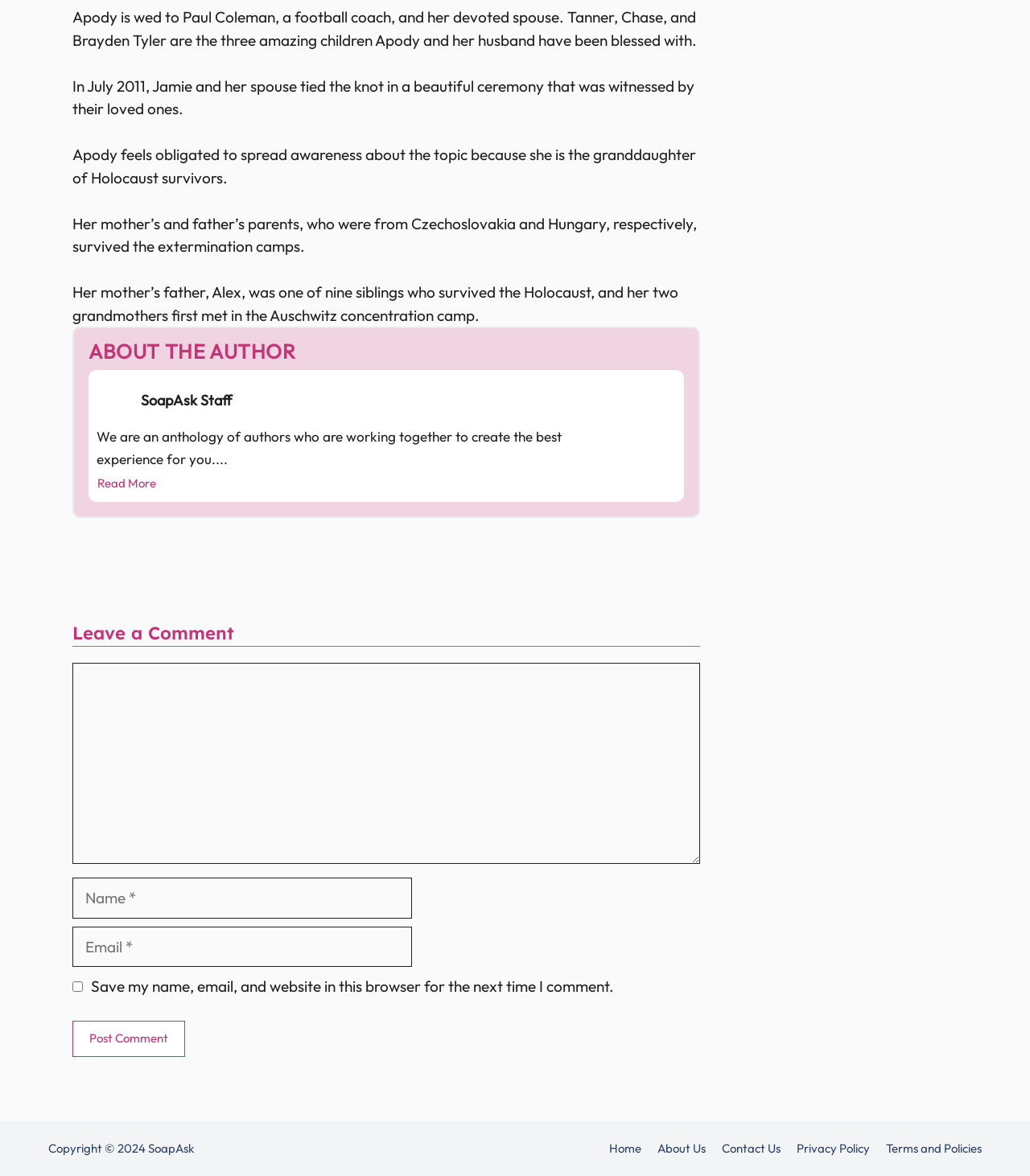Identify the bounding box for the UI element that is described as follows: "parent_node: Comment name="email" placeholder="Email *"".

[0.07, 0.788, 0.4, 0.822]